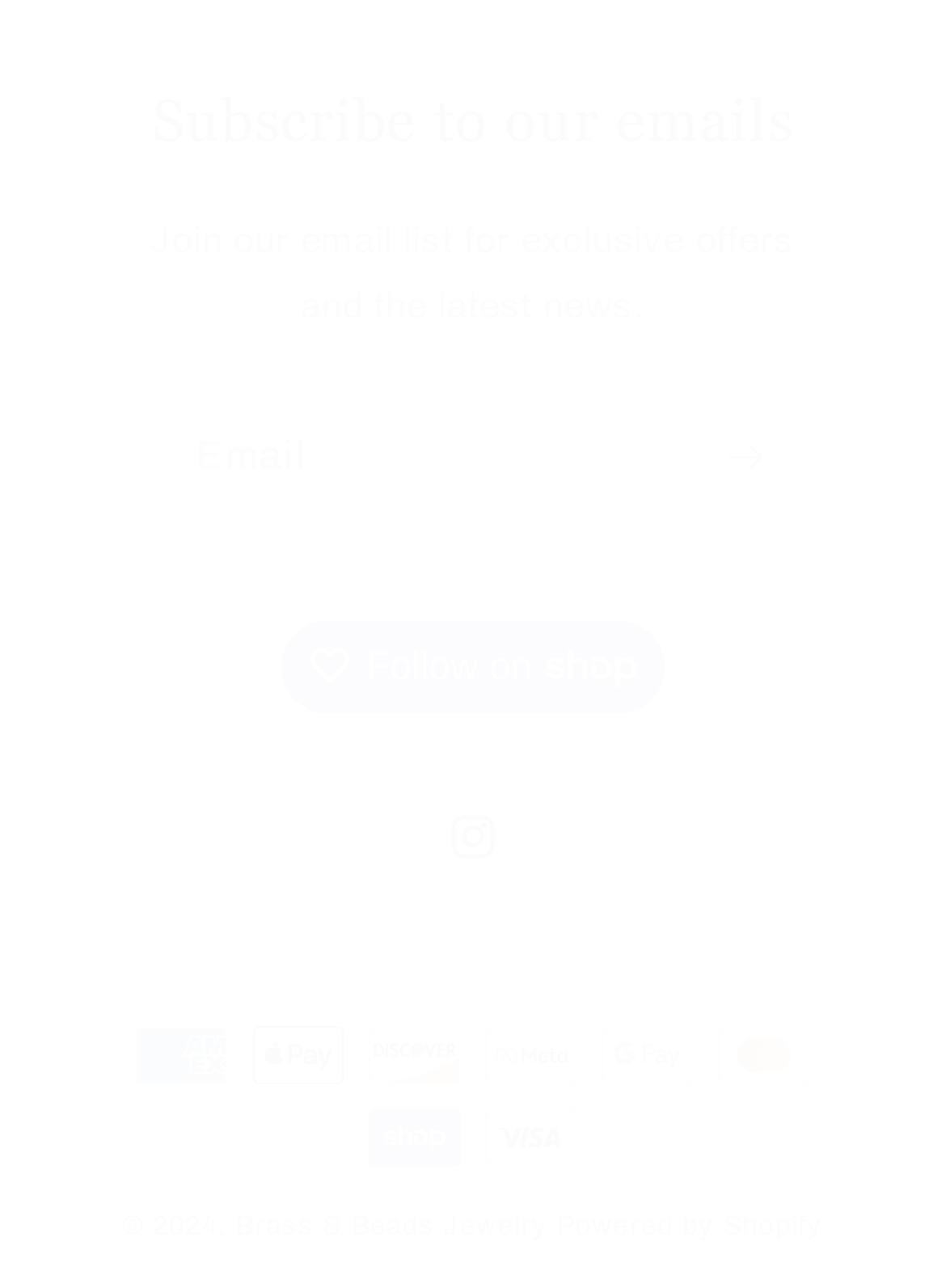What platform is the website powered by?
Refer to the image and provide a detailed answer to the question.

The webpage has a link in the footer section that says 'Powered by Shopify', indicating that the website is built on the Shopify platform.